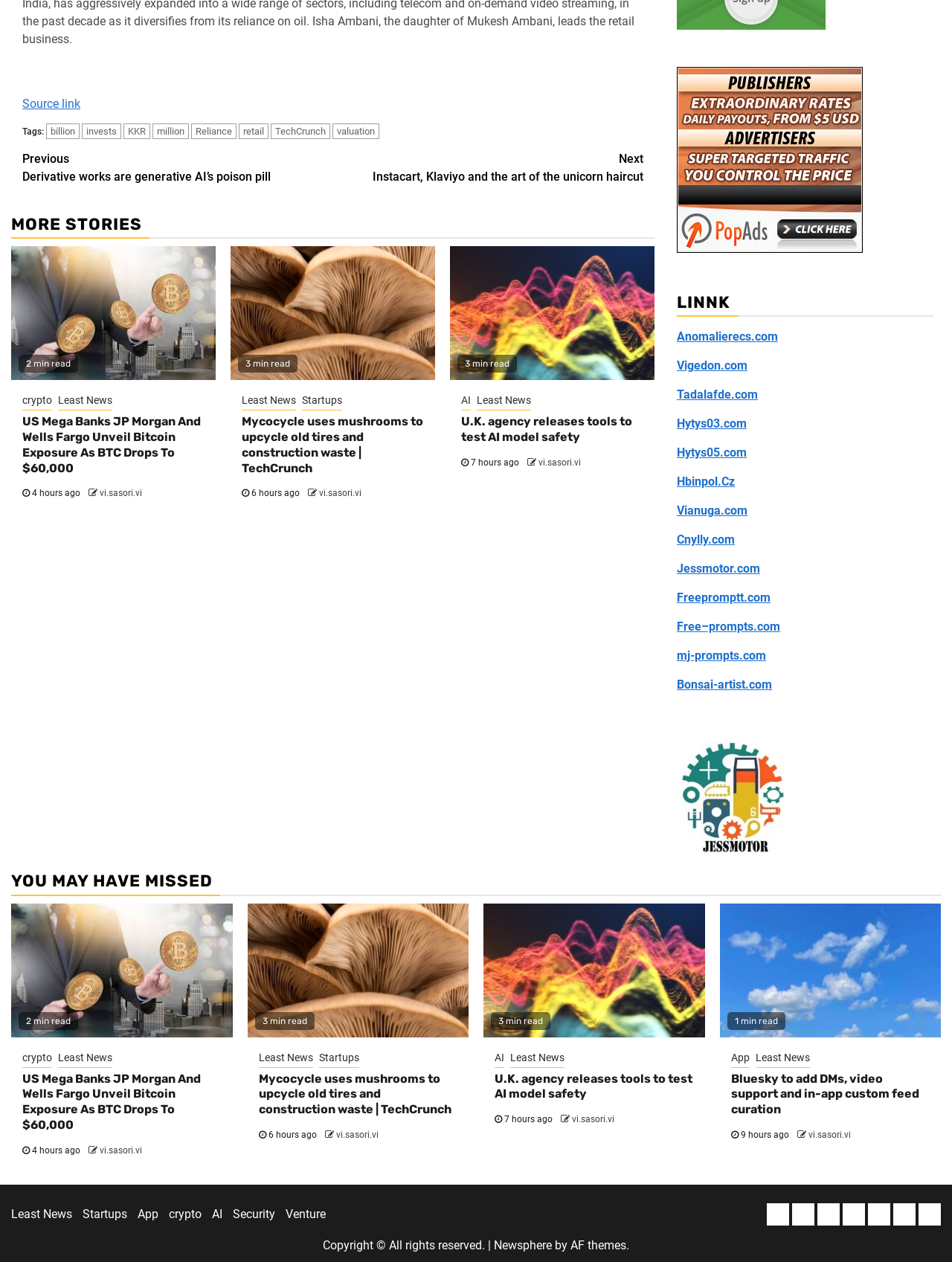How long ago was the article 'US Mega Banks JP Morgan And Wells Fargo Unveil Bitcoin Exposure As BTC Drops To $60,000' published?
Craft a detailed and extensive response to the question.

I found a static text '4 hours ago' near the heading 'US Mega Banks JP Morgan And Wells Fargo Unveil Bitcoin Exposure As BTC Drops To $60,000', which indicates the time of publication.